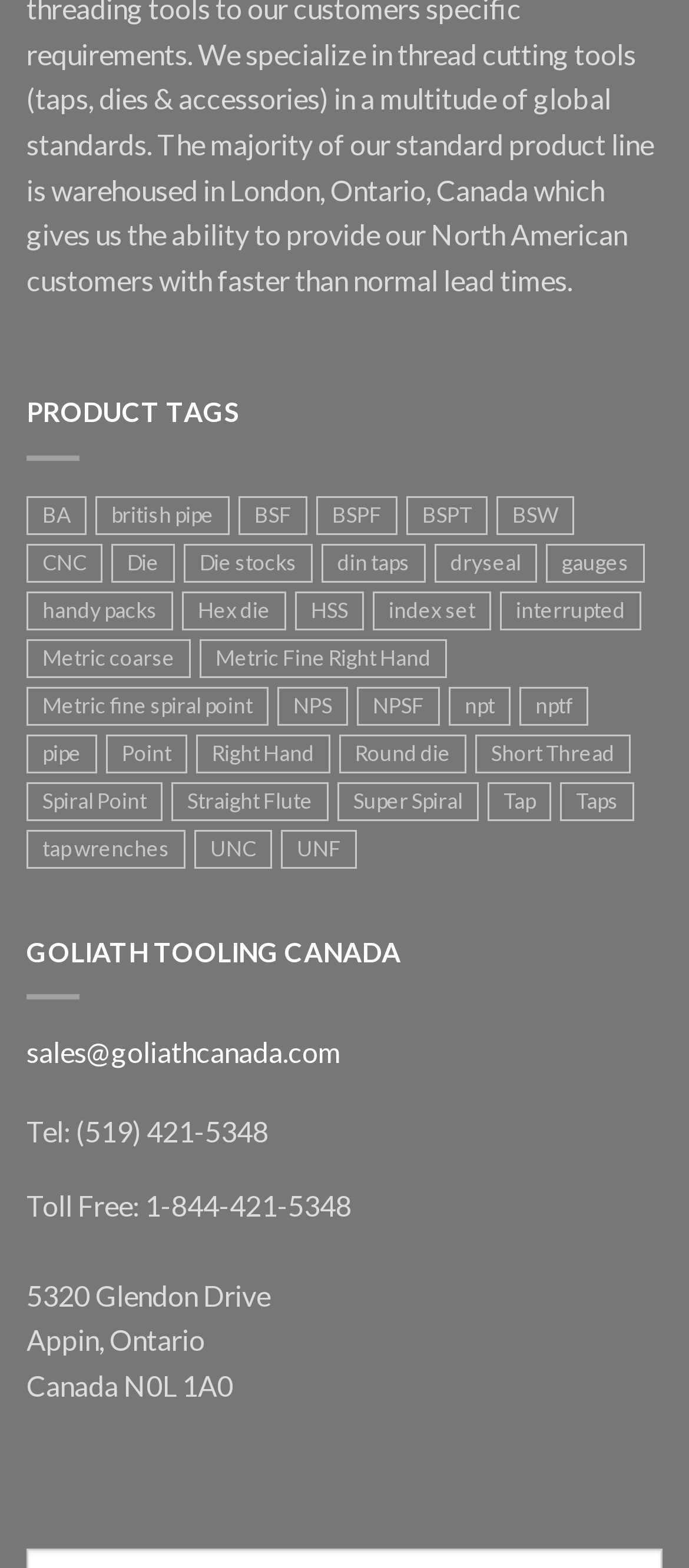Pinpoint the bounding box coordinates for the area that should be clicked to perform the following instruction: "Visit the 'Metric coarse' product page".

[0.038, 0.408, 0.277, 0.432]